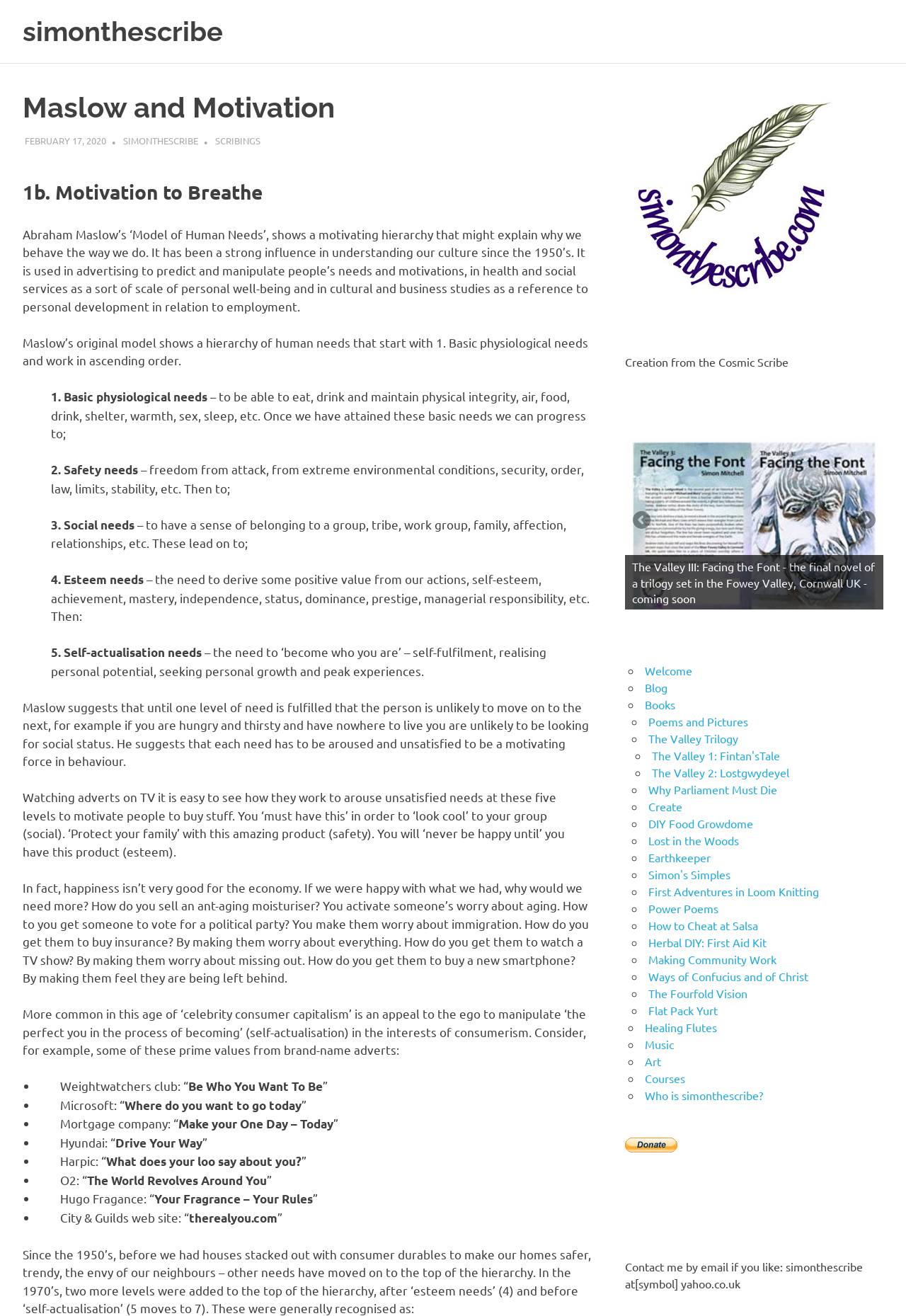What is the name of the author of the webpage?
Utilize the information in the image to give a detailed answer to the question.

The name of the author of the webpage is 'Simon', which can be found in the link 'SIMONTHESCRIBE' in the header section of the webpage.